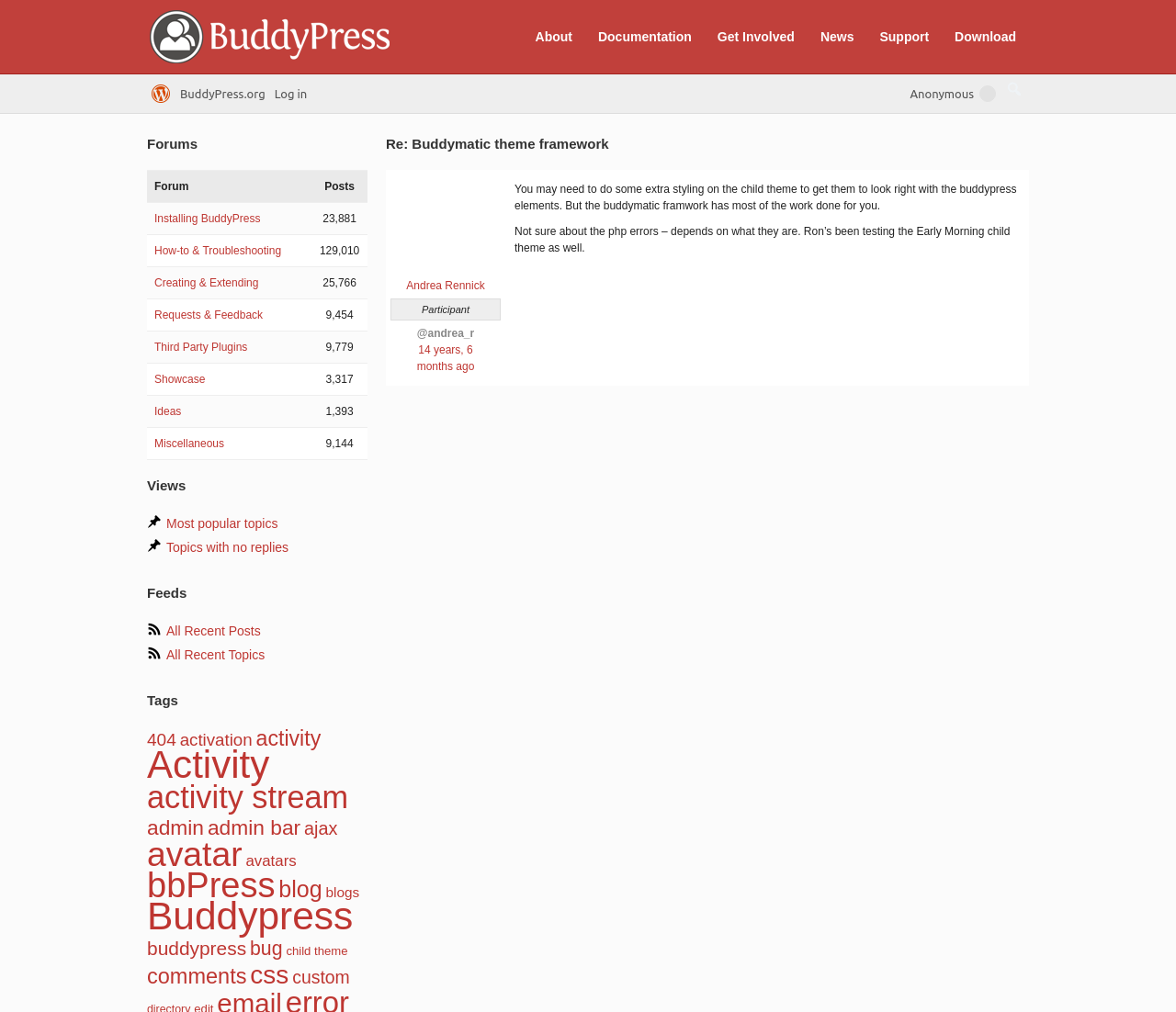Find the bounding box coordinates for the HTML element specified by: "Check out our blog".

None